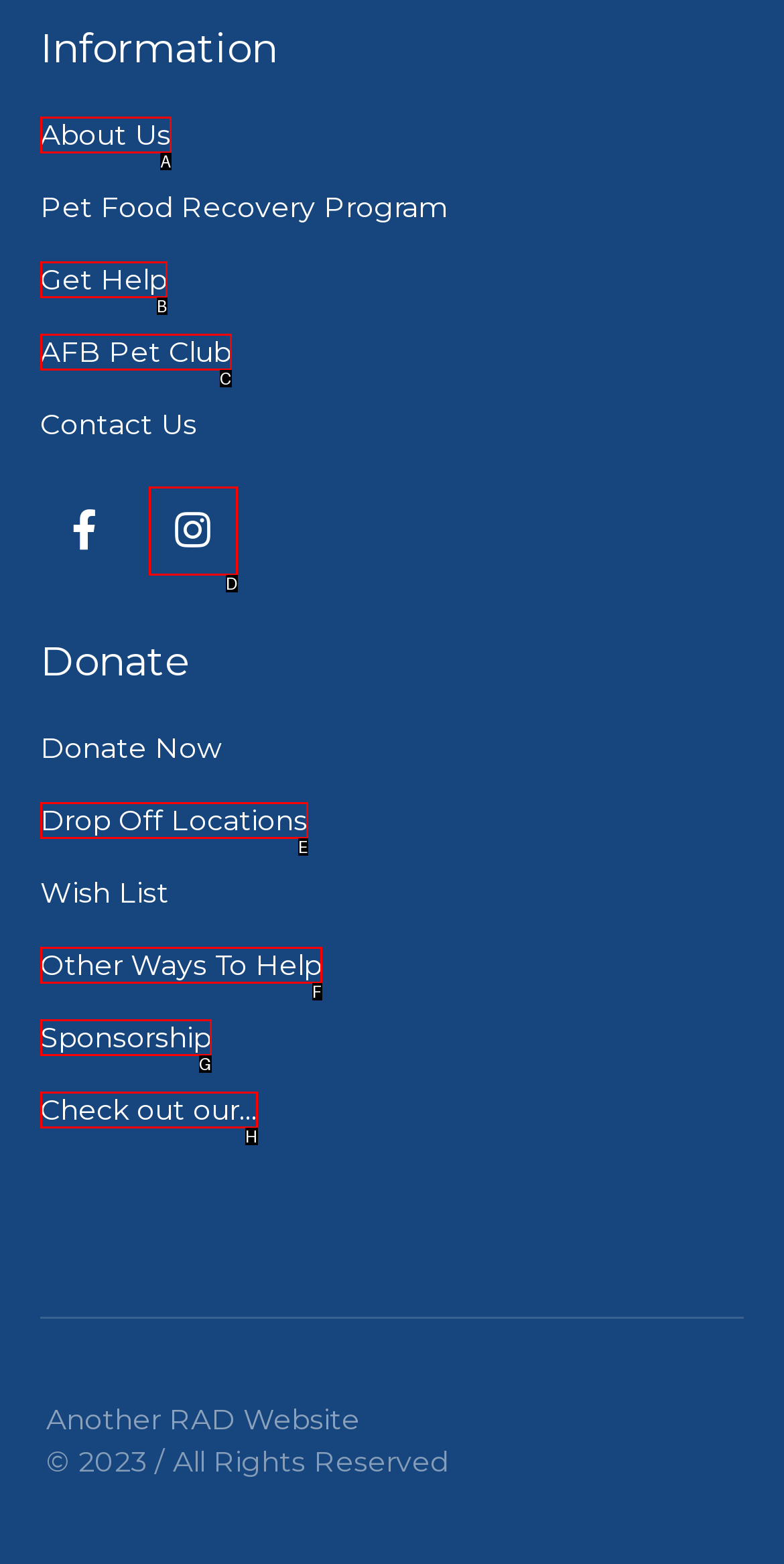Based on the description: Sponsorship, find the HTML element that matches it. Provide your answer as the letter of the chosen option.

G